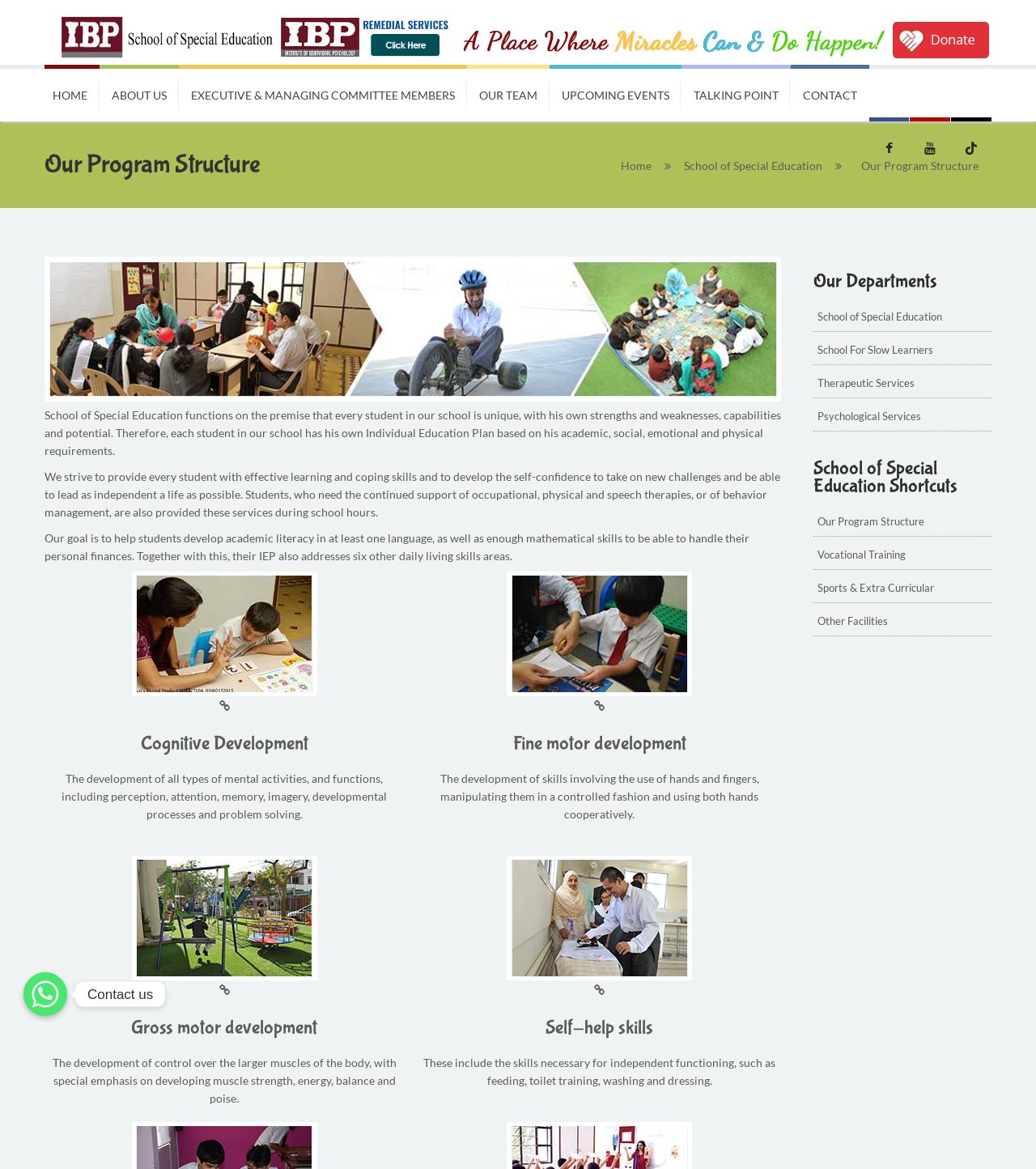Kindly provide the bounding box coordinates of the section you need to click on to fulfill the given instruction: "Click the 'HOME' link".

[0.043, 0.055, 0.096, 0.104]